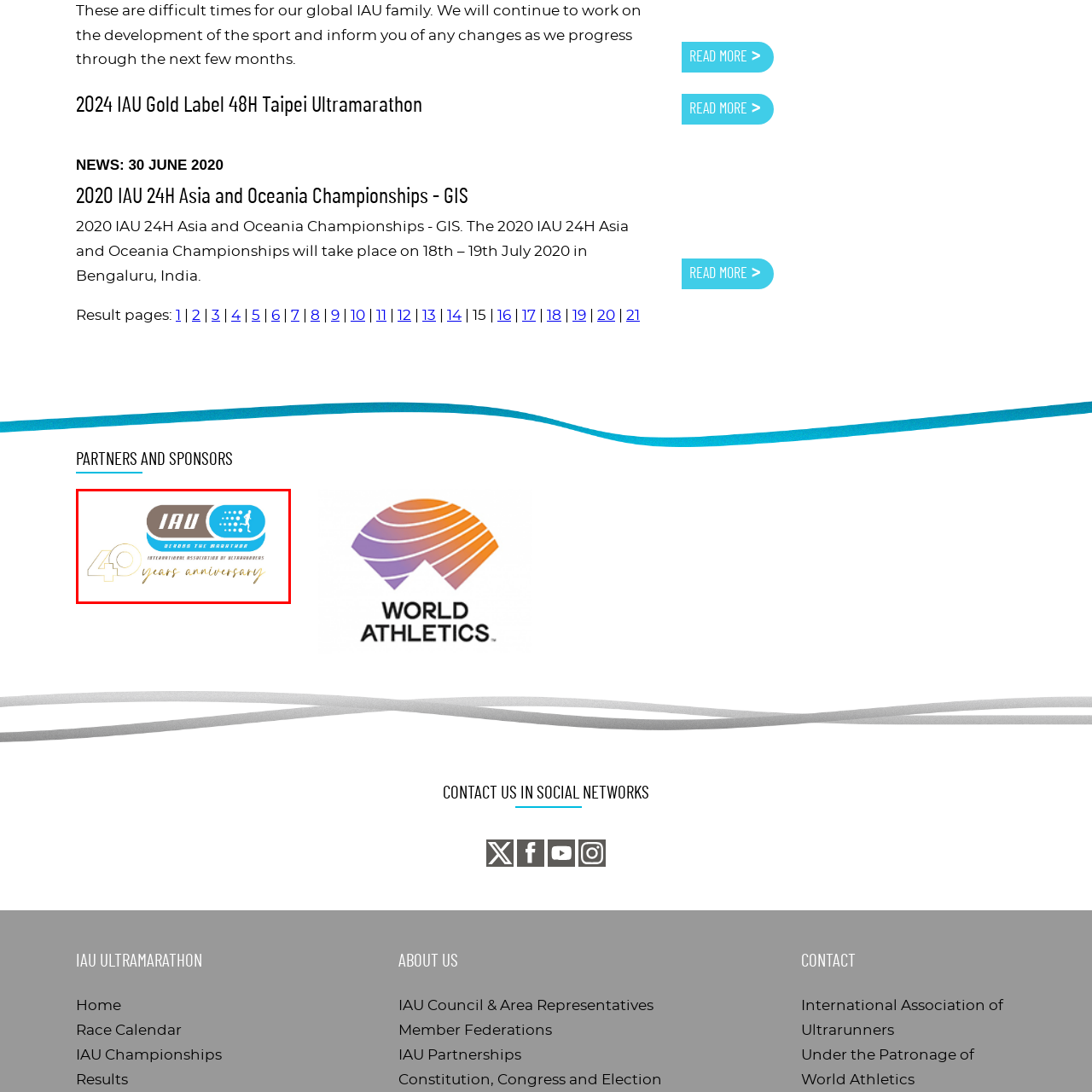View the element within the red boundary, What is the anniversary being celebrated? 
Deliver your response in one word or phrase.

40 years